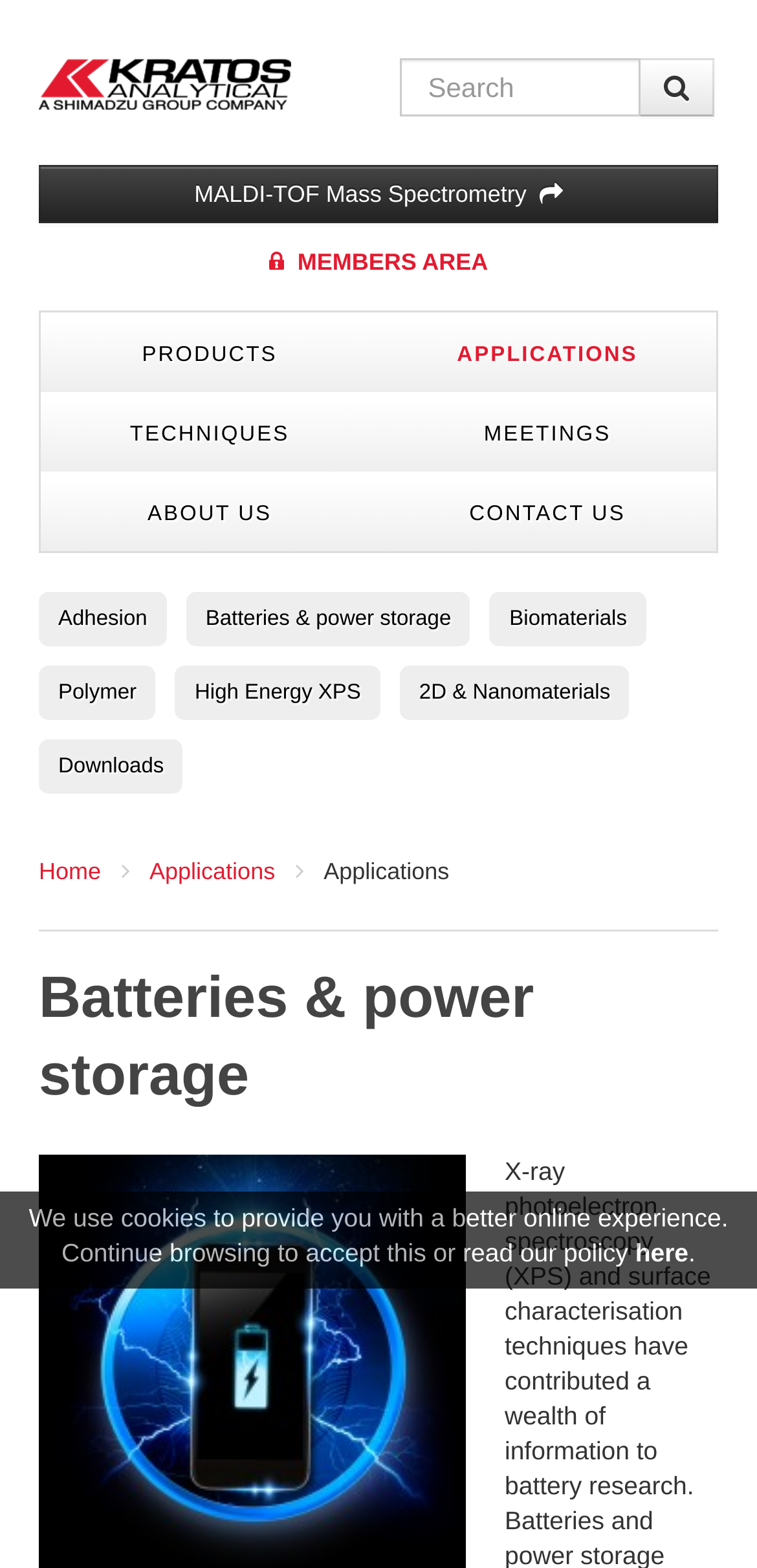Respond to the question below with a single word or phrase:
What category is 'Biomaterials' under?

PRODUCTS